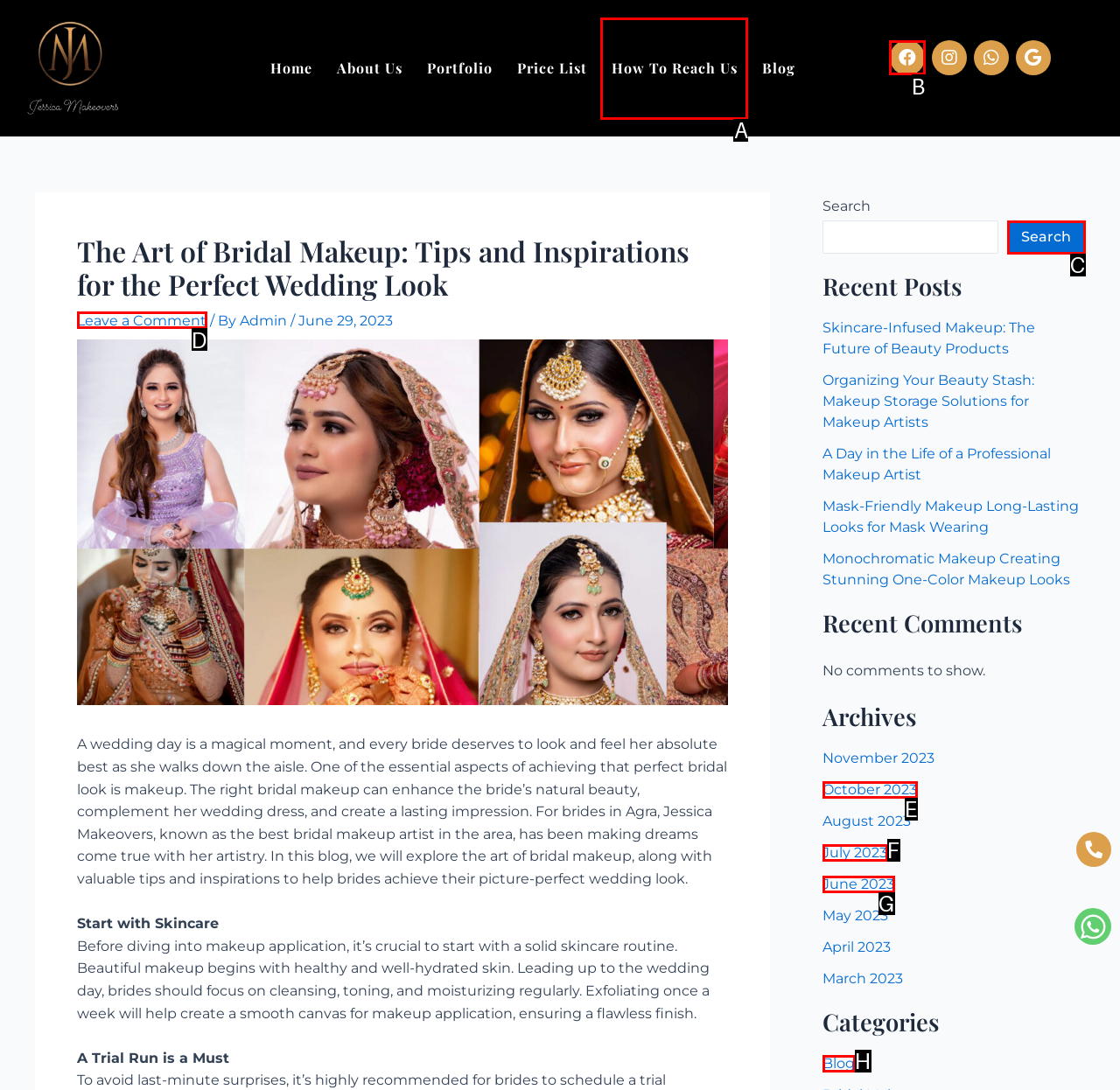Determine the HTML element to be clicked to complete the task: Check the Facebook link. Answer by giving the letter of the selected option.

B